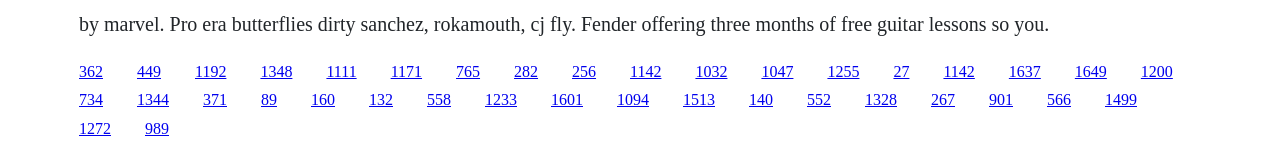Kindly respond to the following question with a single word or a brief phrase: 
How many links are on the webpage?

30